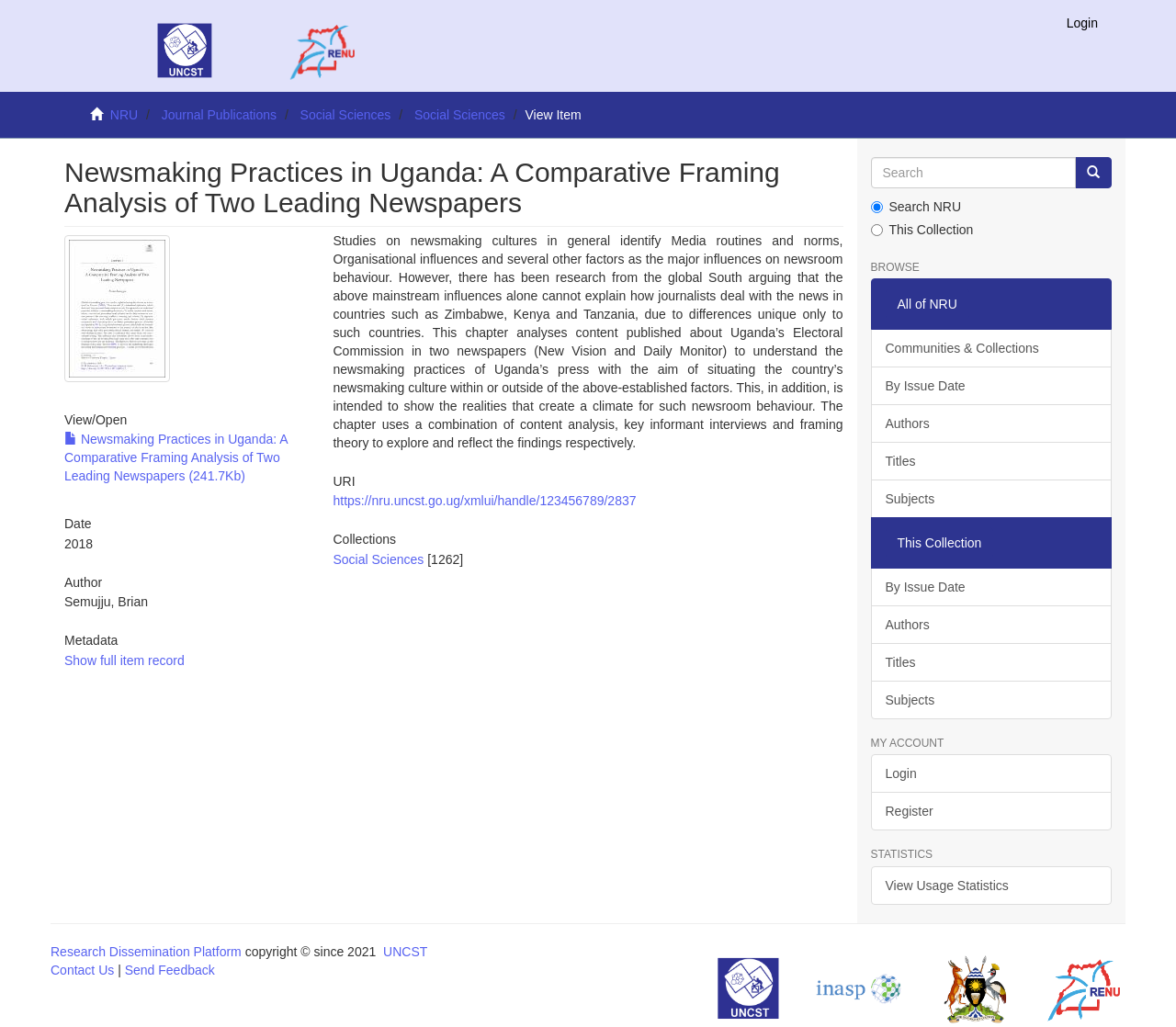What is the title of the article?
Please use the image to provide an in-depth answer to the question.

The title of the article can be found in the heading element with the text 'Newsmaking Practices in Uganda: A Comparative Framing Analysis of Two Leading Newspapers'.